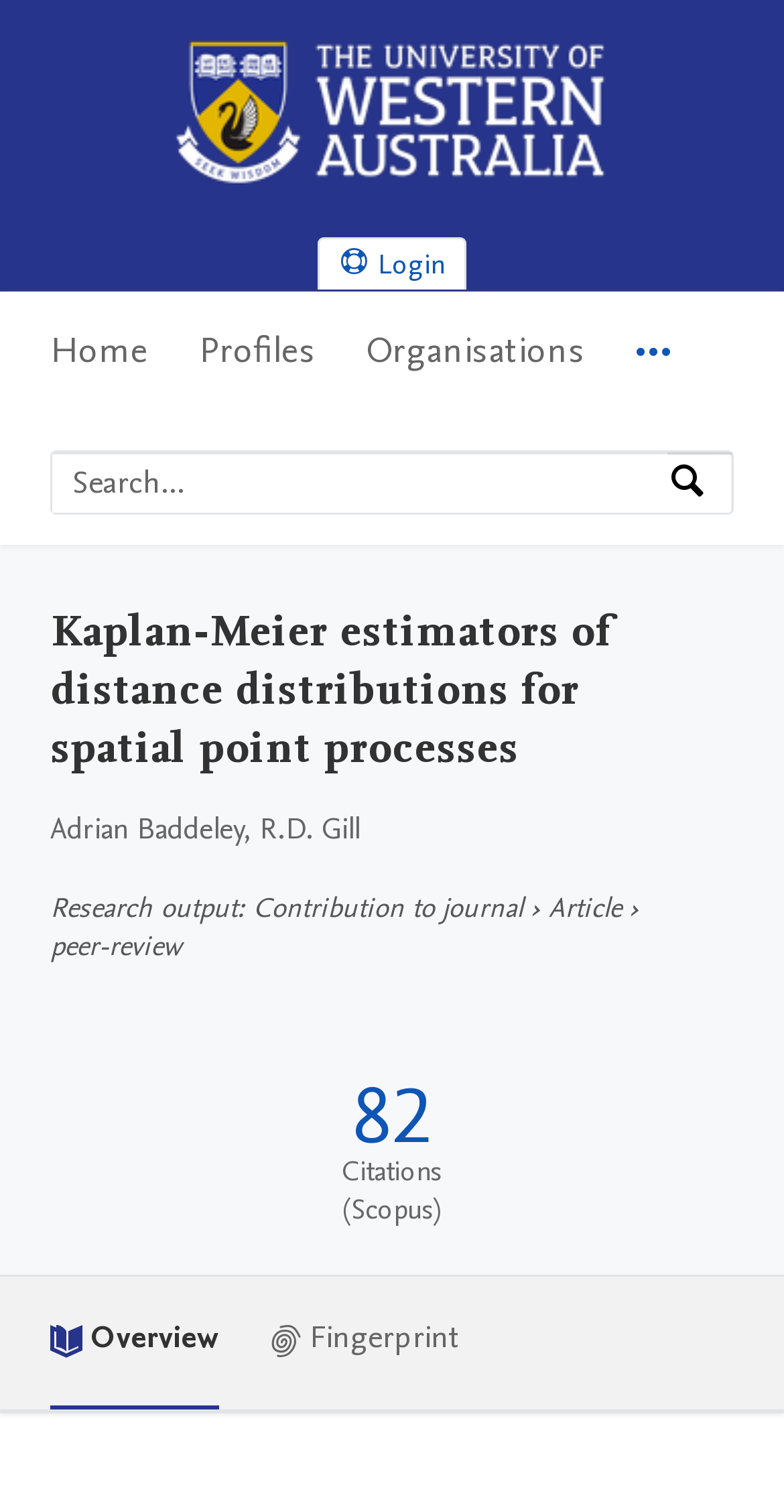Identify the bounding box coordinates of the section that should be clicked to achieve the task described: "View research output".

[0.064, 0.588, 0.303, 0.614]